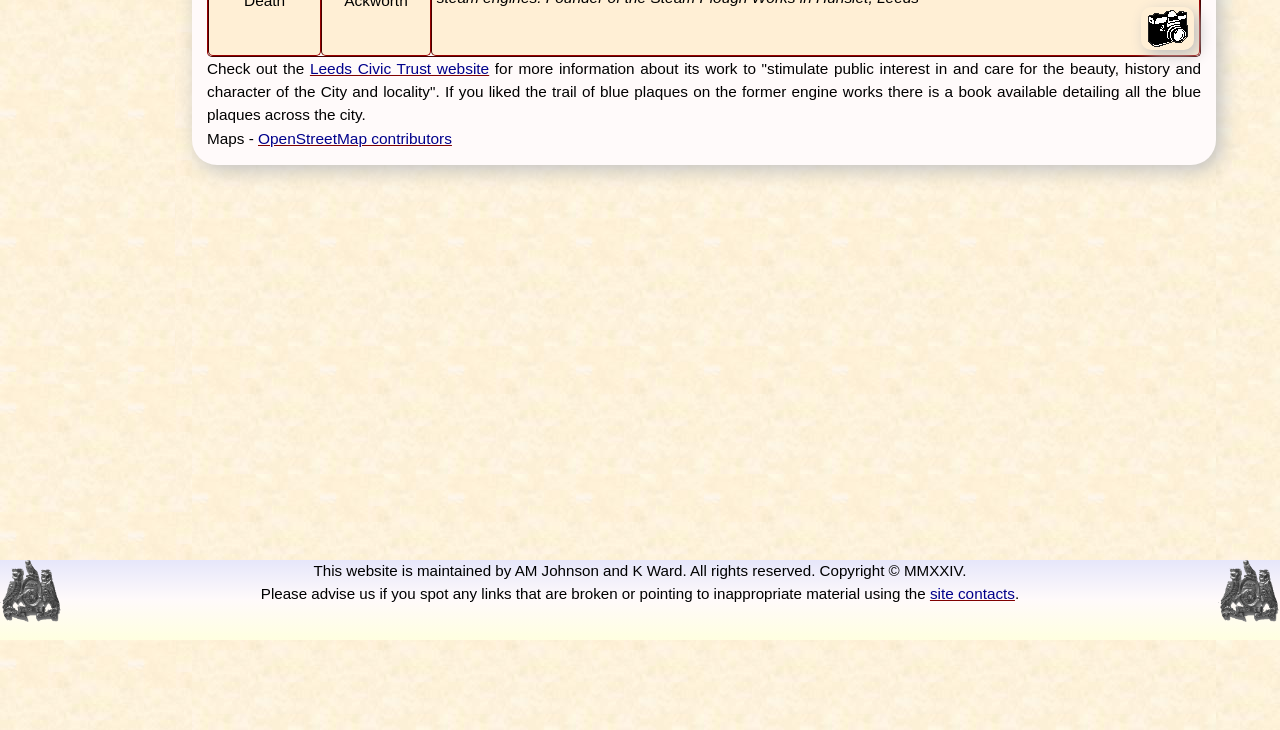Ascertain the bounding box coordinates for the UI element detailed here: "a Privacy 101 collection". The coordinates should be provided as [left, top, right, bottom] with each value being a float between 0 and 1.

None